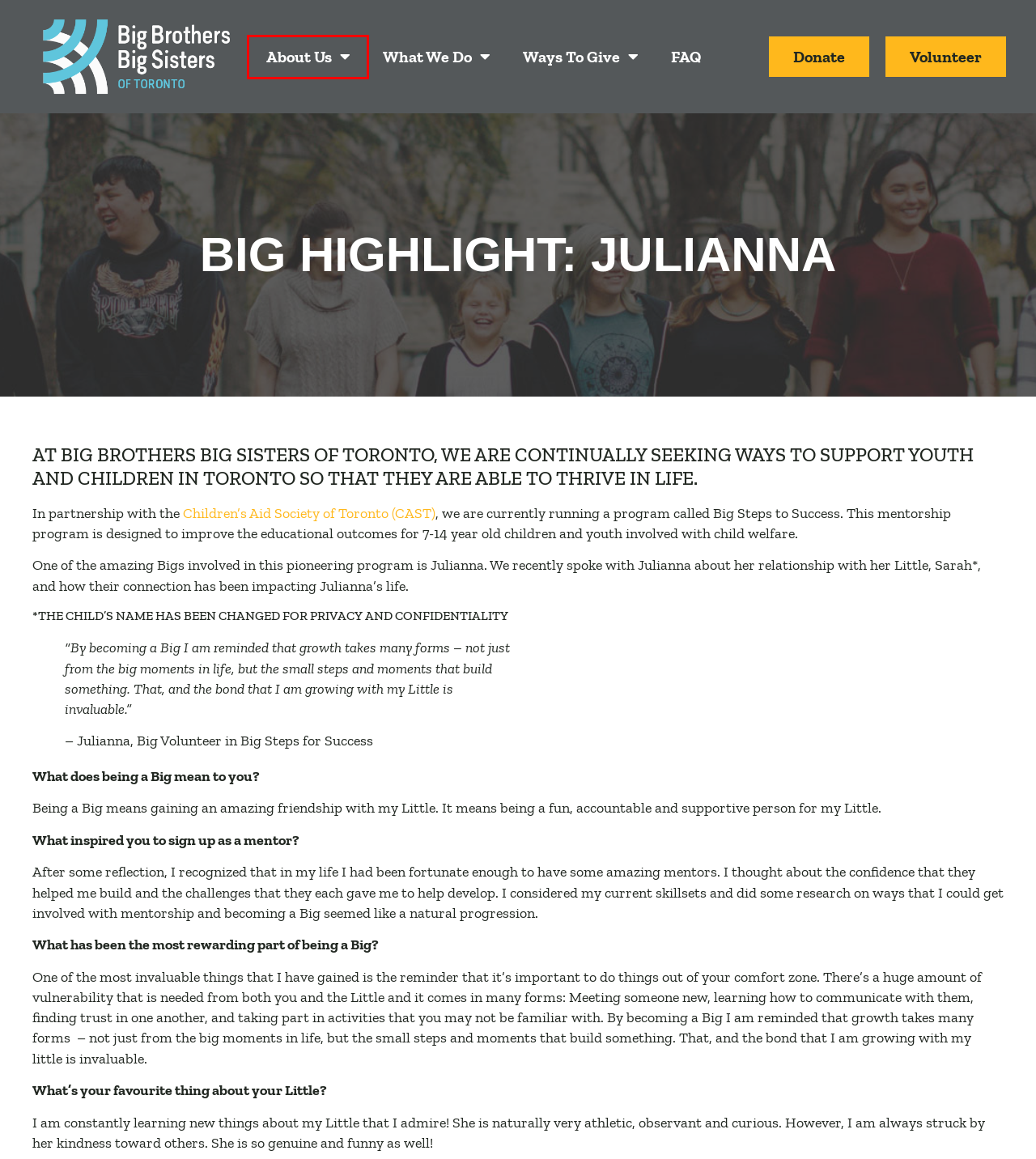Given a webpage screenshot with a UI element marked by a red bounding box, choose the description that best corresponds to the new webpage that will appear after clicking the element. The candidates are:
A. Children's Aid Society Of Toronto
B. What We Do - BBBST
C. Volunteer - BBBST
D. Ways To Give - BBBST
E. About Us - BBBST
F. AIM RECYCLING JOINS BBBST IN EMPOWERING LIVES THROUGH MENTORSHIP - BBBST
G. ANDRA TAKACS: CHAMPION FOR LITTLE SISTERS - BBBST
H. FAQ - BBBST

E